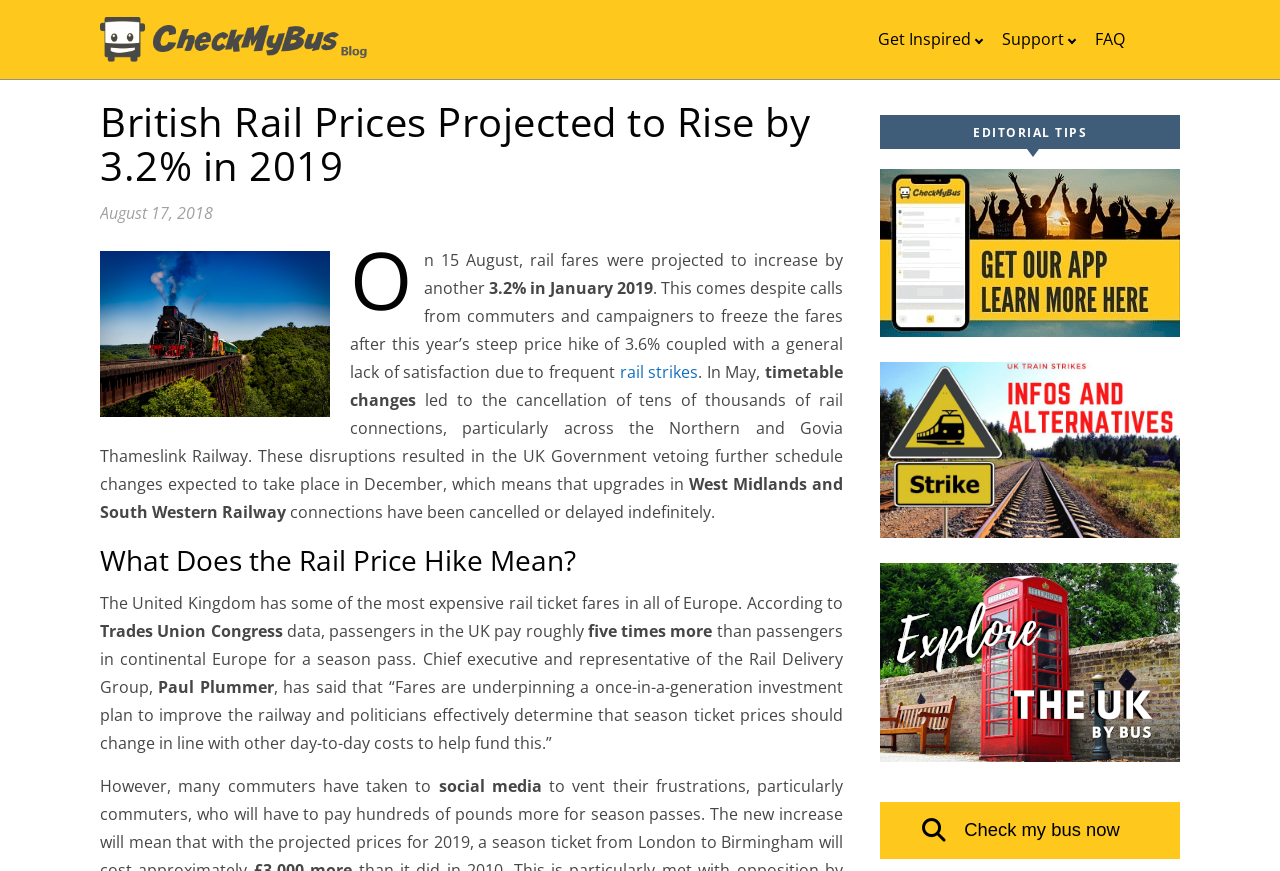What is the topic of the article?
Provide a one-word or short-phrase answer based on the image.

Rail fare increase